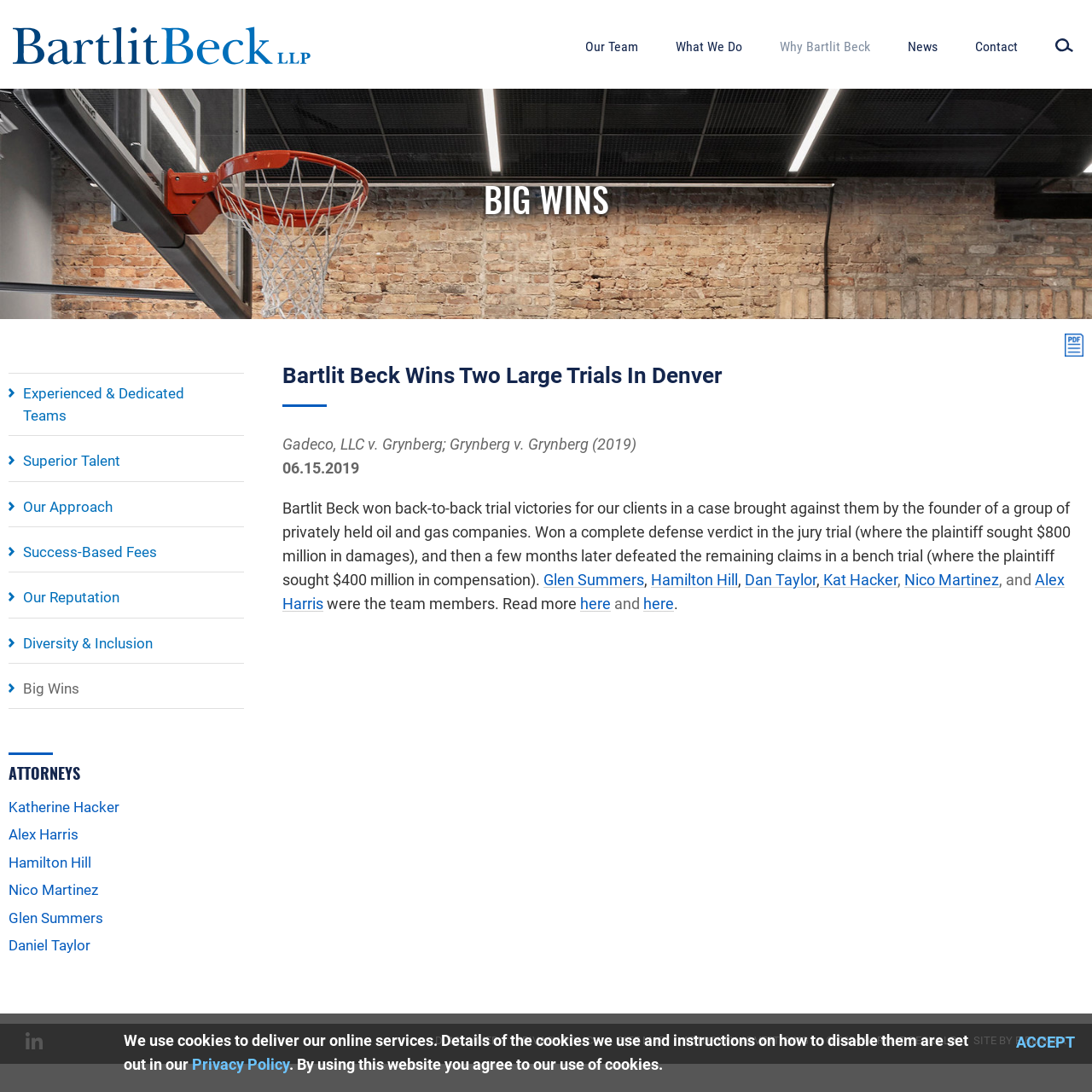Respond to the following question using a concise word or phrase: 
How many attorneys are listed?

6